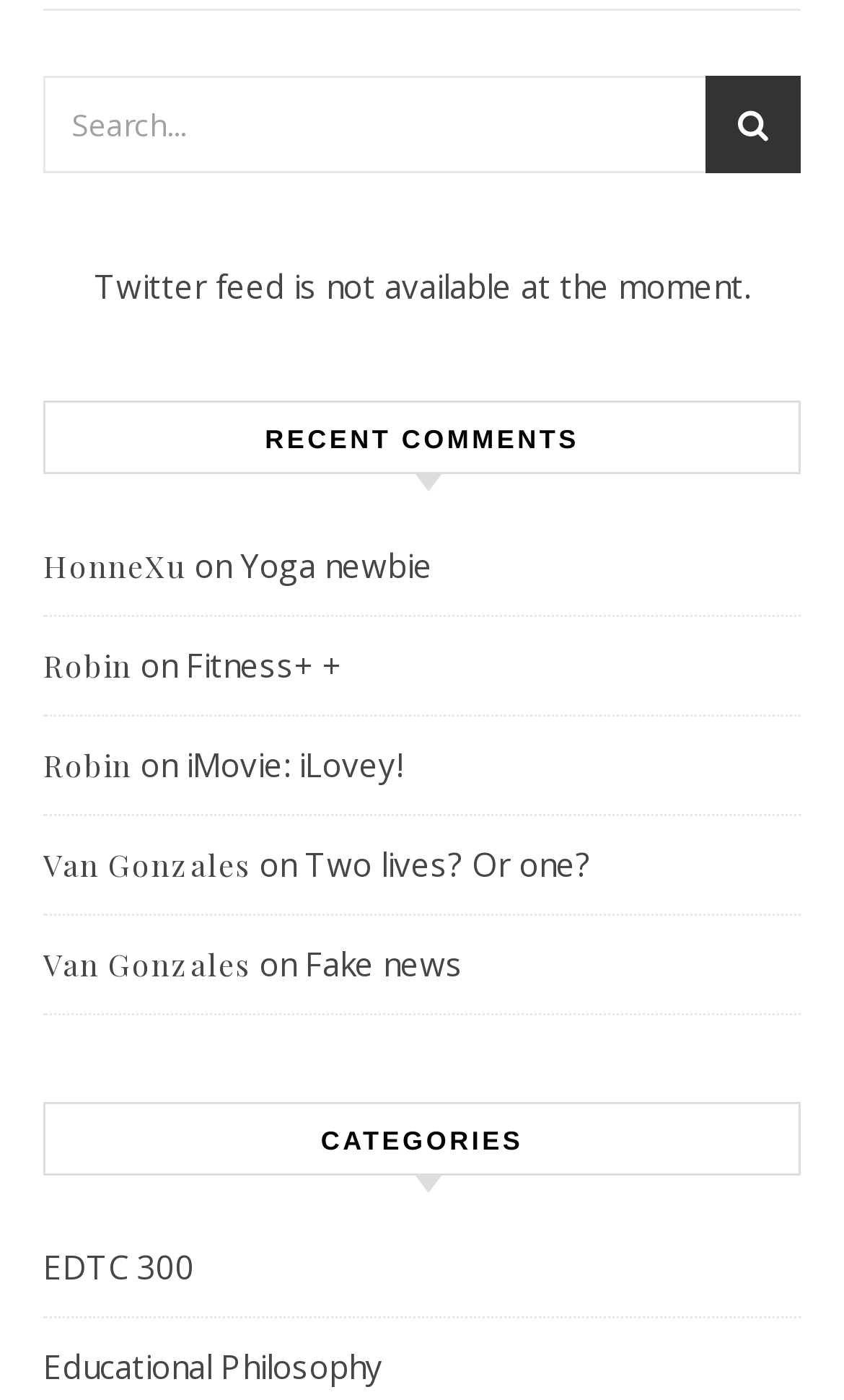Determine the bounding box coordinates of the region that needs to be clicked to achieve the task: "check the 'Yoga newbie' comment".

[0.285, 0.387, 0.513, 0.418]